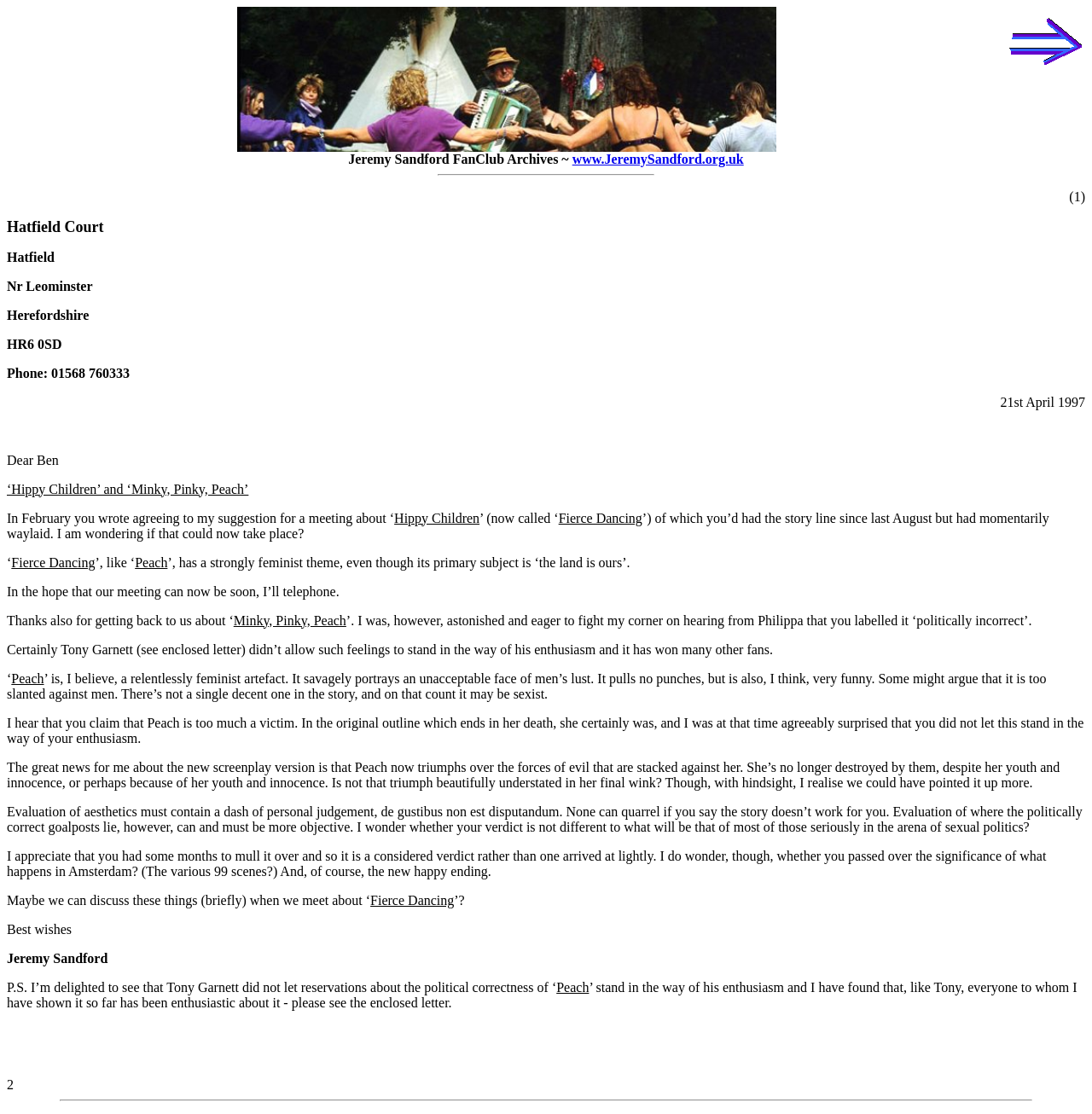What is the name of the fan club?
Please provide a comprehensive answer based on the contents of the image.

The name of the fan club can be found in the link '[go to Jeremy Sandford FanClub homepage]' and the static text 'Jeremy Sandford FanClub Archives ~'.